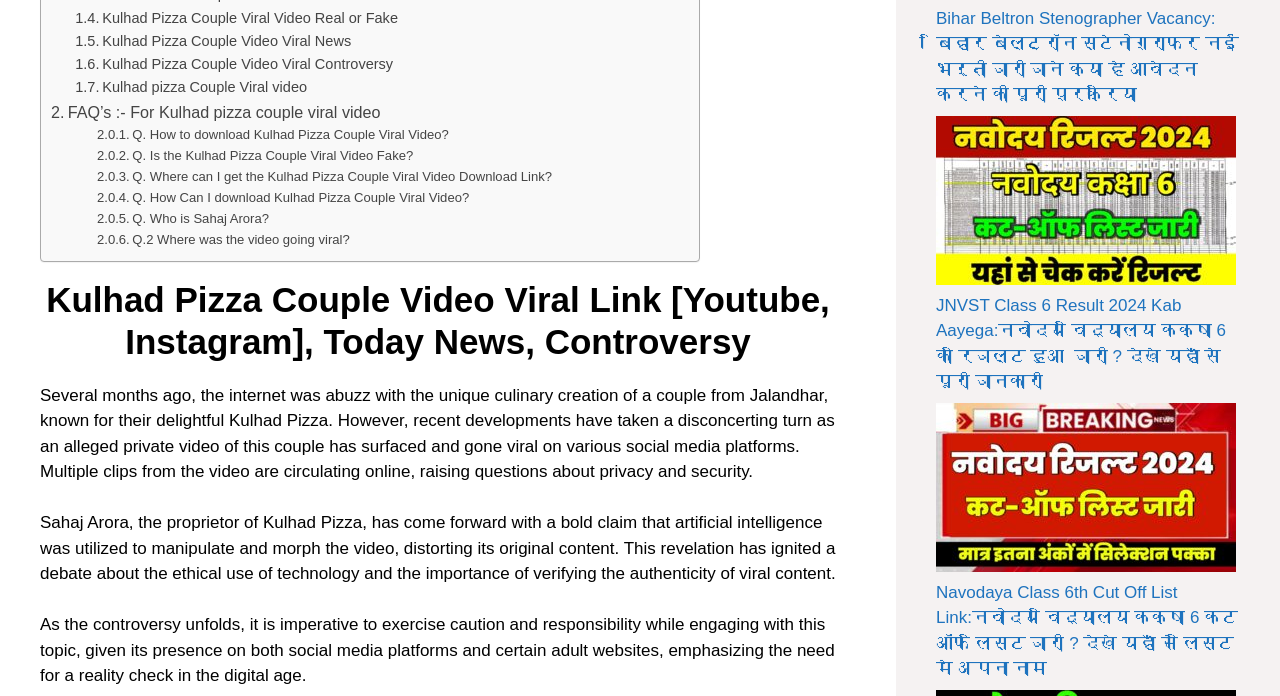Identify the bounding box coordinates necessary to click and complete the given instruction: "Learn about the claim that artificial intelligence was used to manipulate the video".

[0.031, 0.738, 0.653, 0.838]